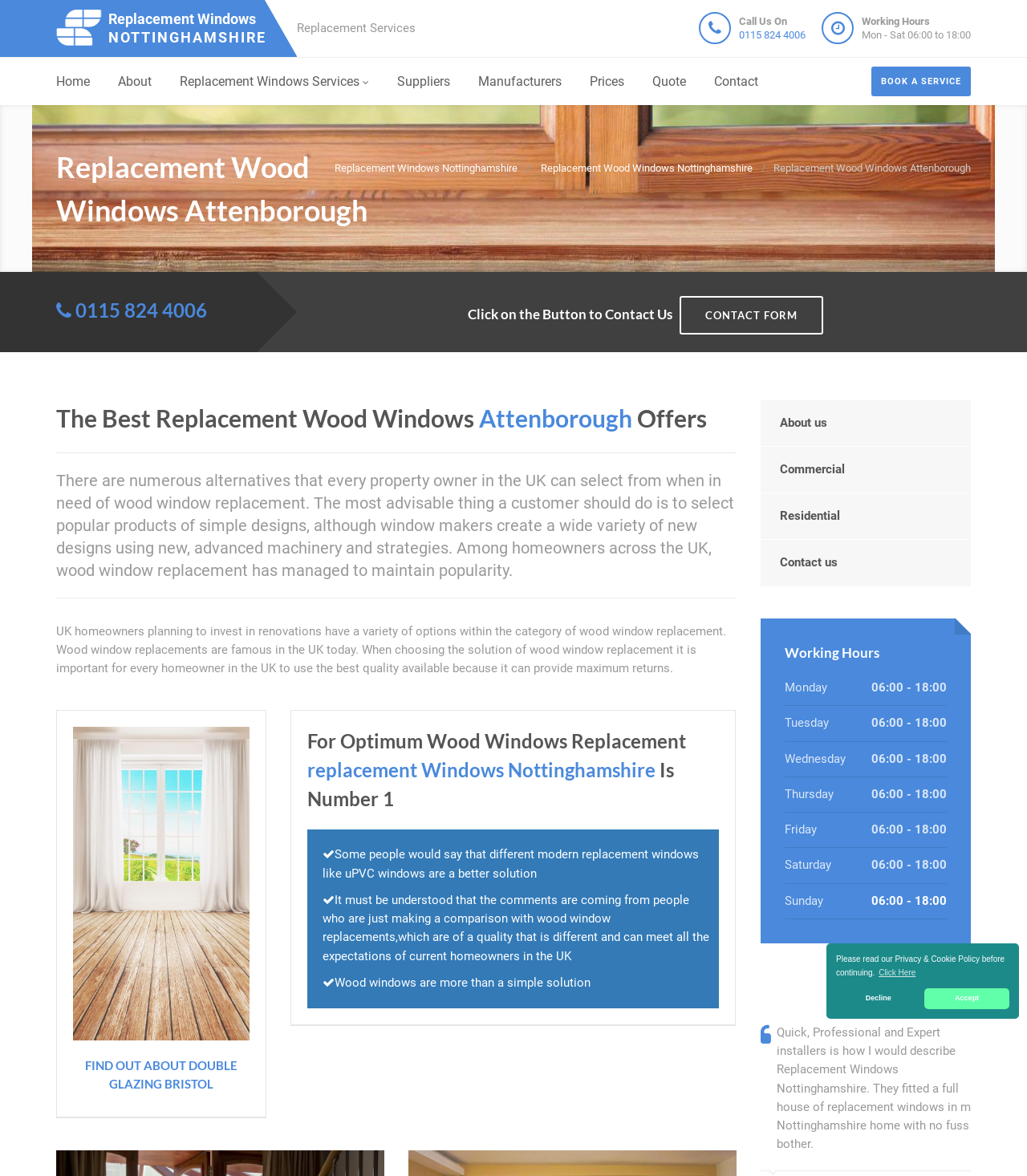Please extract the primary headline from the webpage.

Replacement Wood Windows Attenborough